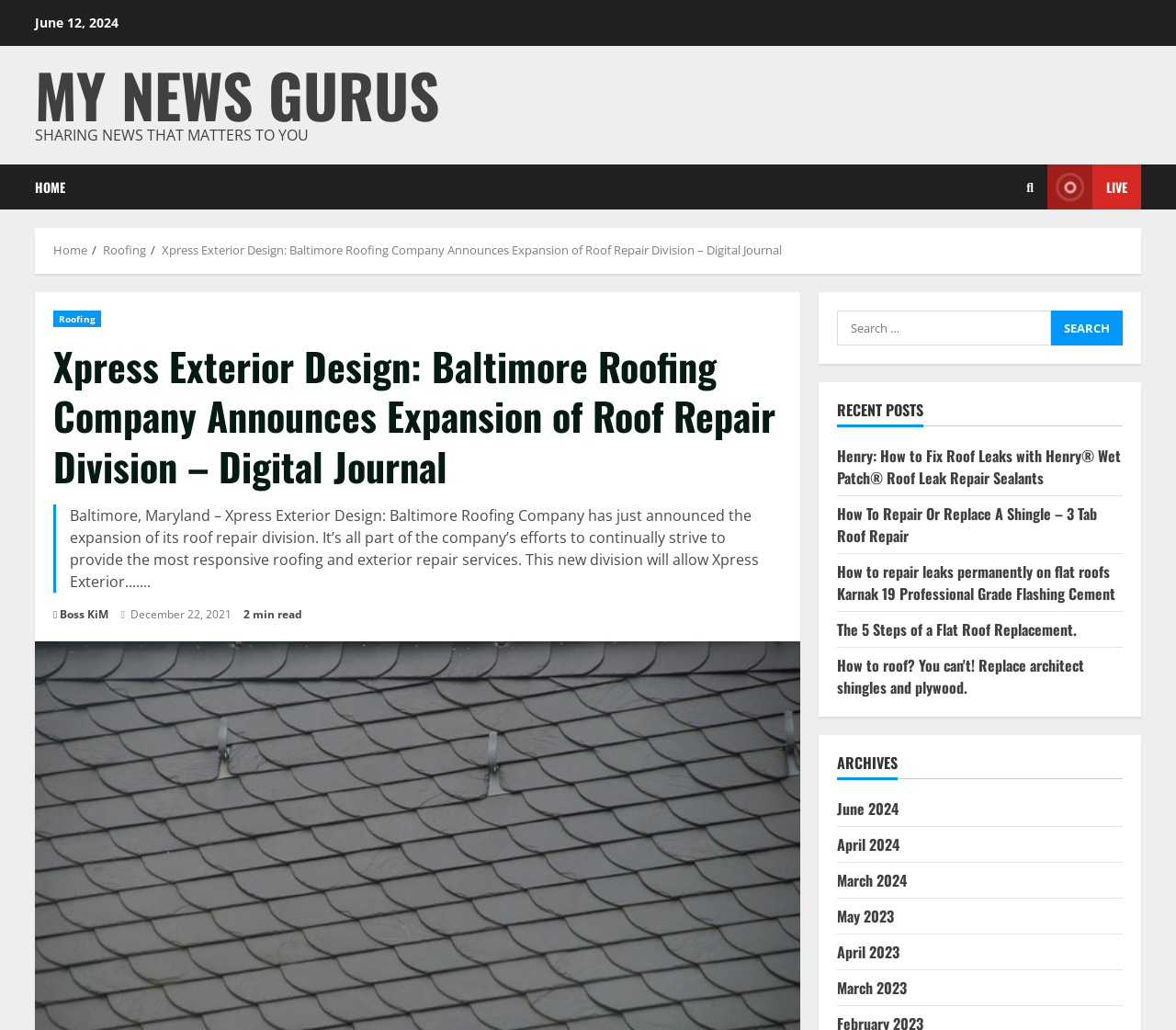Construct a comprehensive description capturing every detail on the webpage.

The webpage appears to be a news article or blog post from a digital journal. At the top left, there is a date "June 12, 2024" and a link to "MY NEWS GURUS" with a tagline "SHARING NEWS THAT MATTERS TO YOU". Below this, there are navigation links to "HOME" and a breadcrumbs section with links to "Home", "Roofing", and the current article title.

The main content of the webpage is an article with the title "Xpress Exterior Design: Baltimore Roofing Company Announces Expansion of Roof Repair Division – Digital Journal". The article has a brief summary or introduction, which mentions the expansion of the company's roof repair division. There are also links to related articles or tags, including "Roofing" and an author's name "Boss KiM". The article has a timestamp "December 22, 2021" and an estimated reading time of "2 min read".

To the right of the article, there is a search bar with a label "Search for:" and a button to submit the search query. Below the search bar, there are headings for "RECENT POSTS" and "ARCHIVES". The "RECENT POSTS" section lists five links to other articles, each with a title related to roofing or home repair. The "ARCHIVES" section lists links to monthly archives, ranging from June 2024 to March 2023.

There are also some icons and links at the top right, including a link to "LIVE" and a search icon.